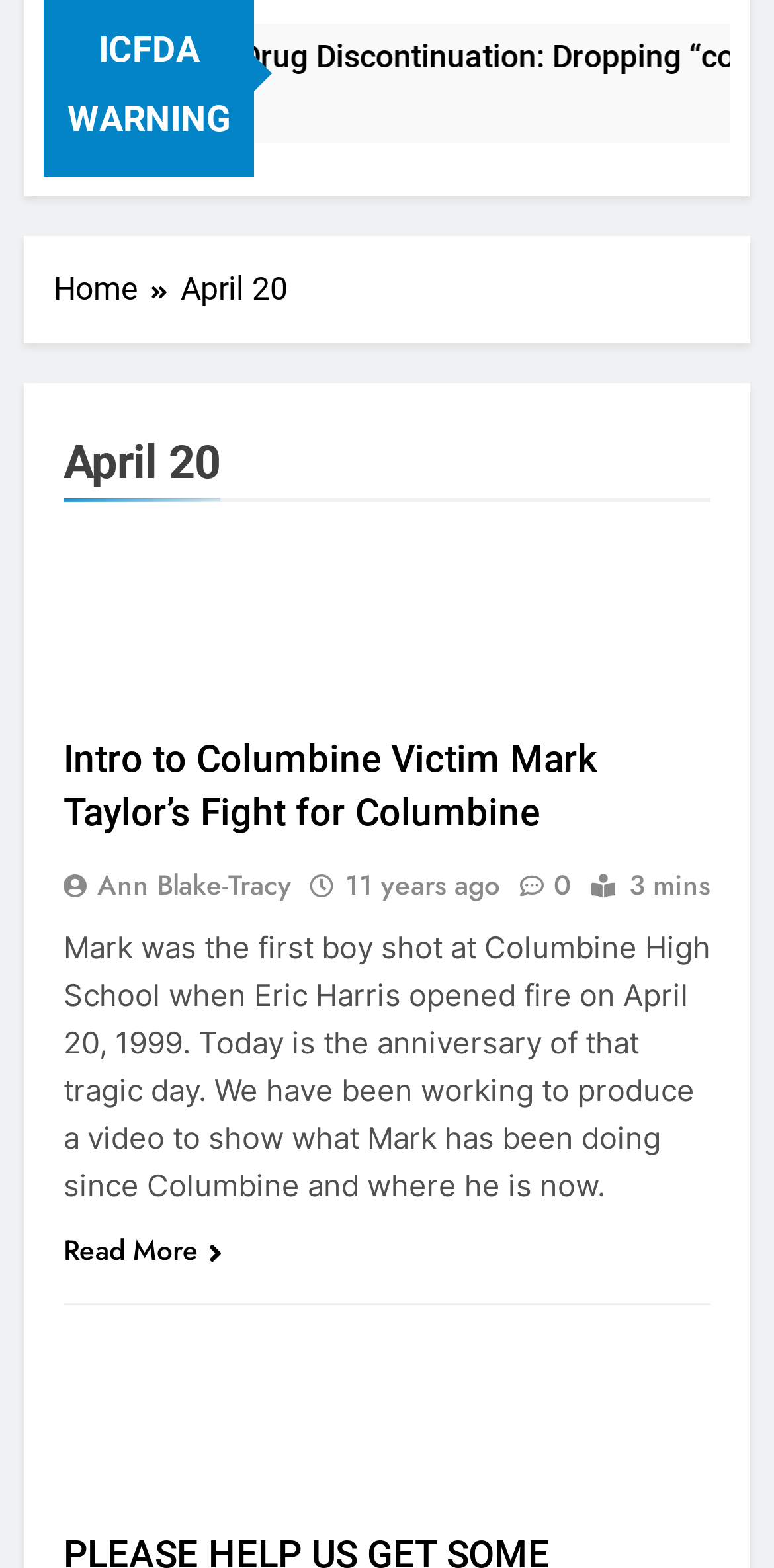What is the date mentioned in the breadcrumbs?
Look at the image and respond with a one-word or short phrase answer.

April 20